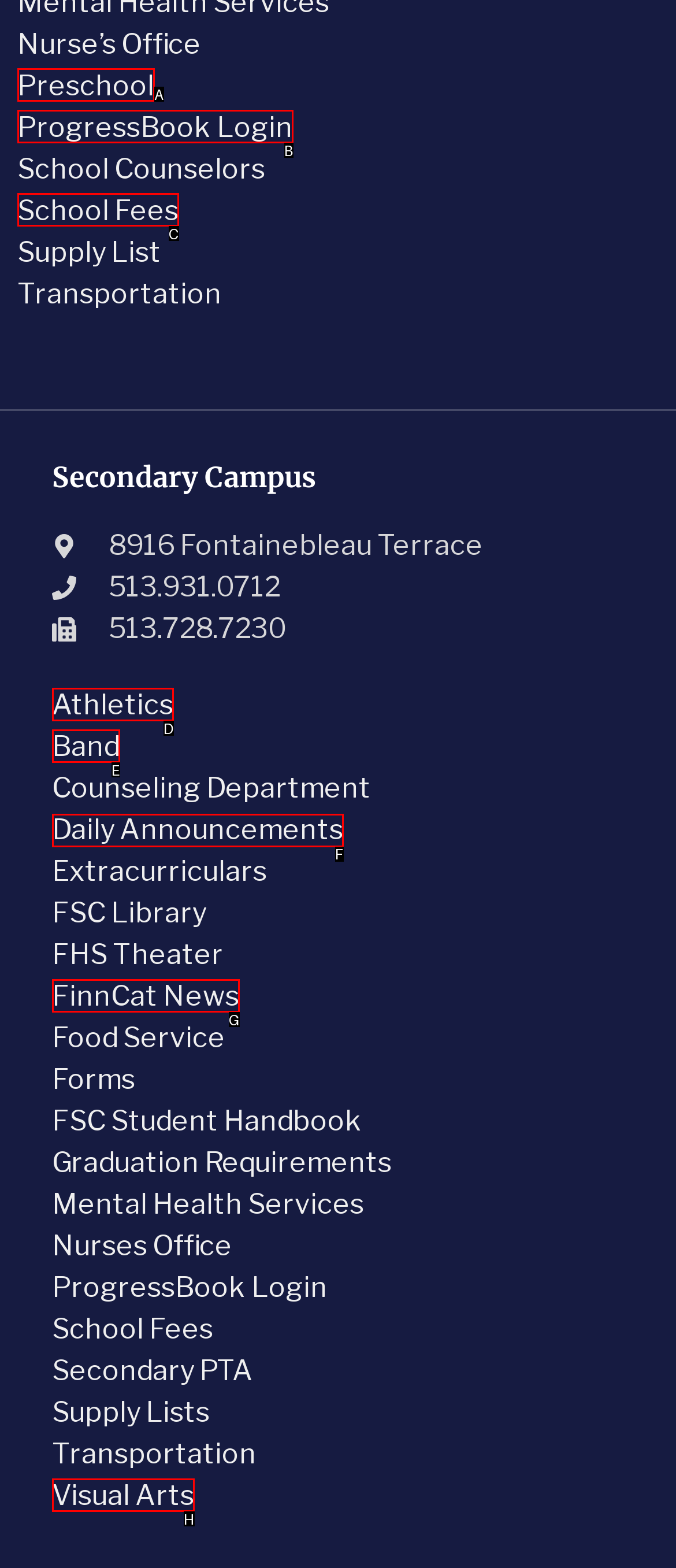Determine the letter of the element to click to accomplish this task: check Daily Announcements. Respond with the letter.

F